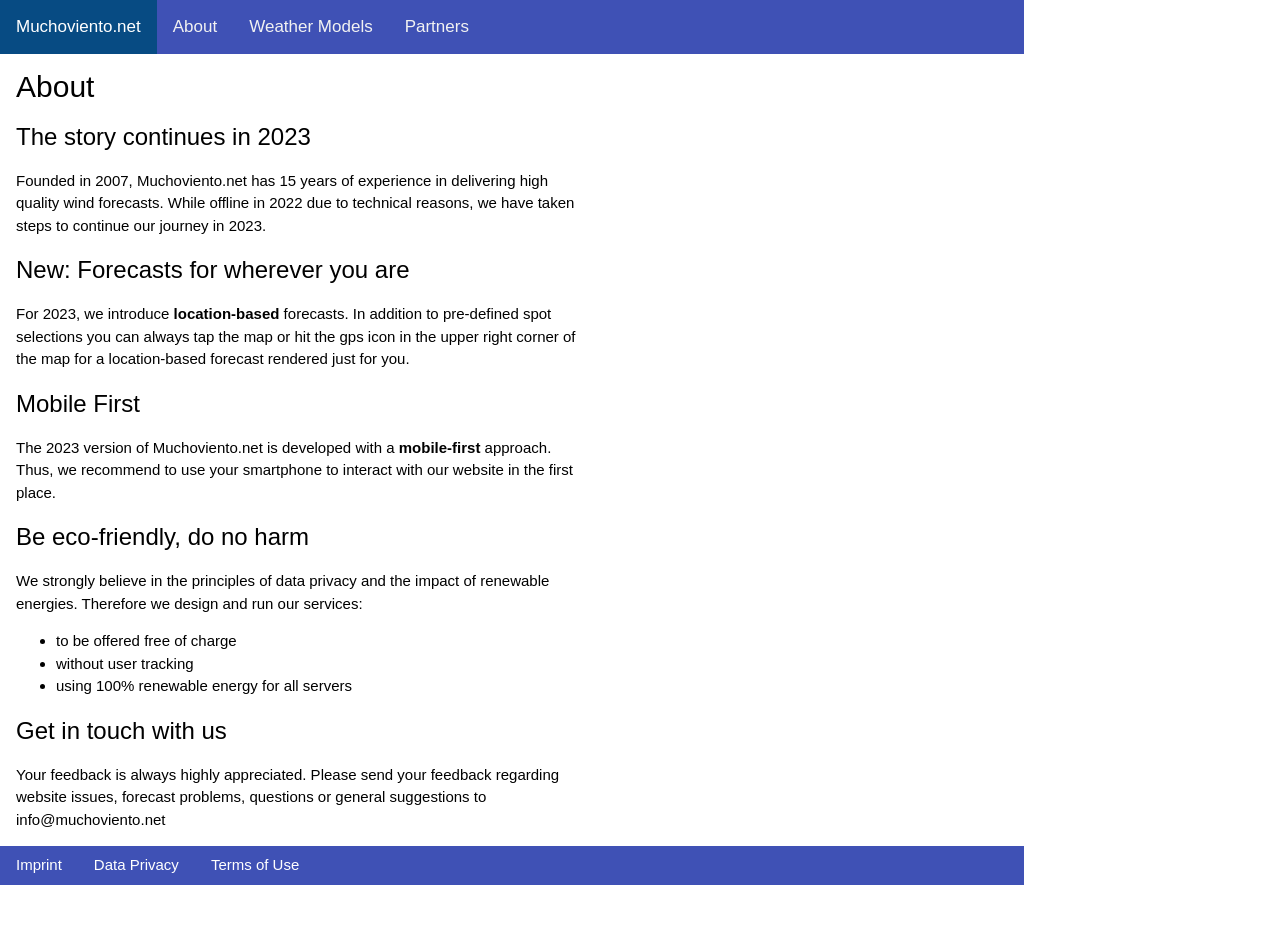What is the main purpose of Muchoviento.net?
Based on the screenshot, provide your answer in one word or phrase.

Wind forecasts